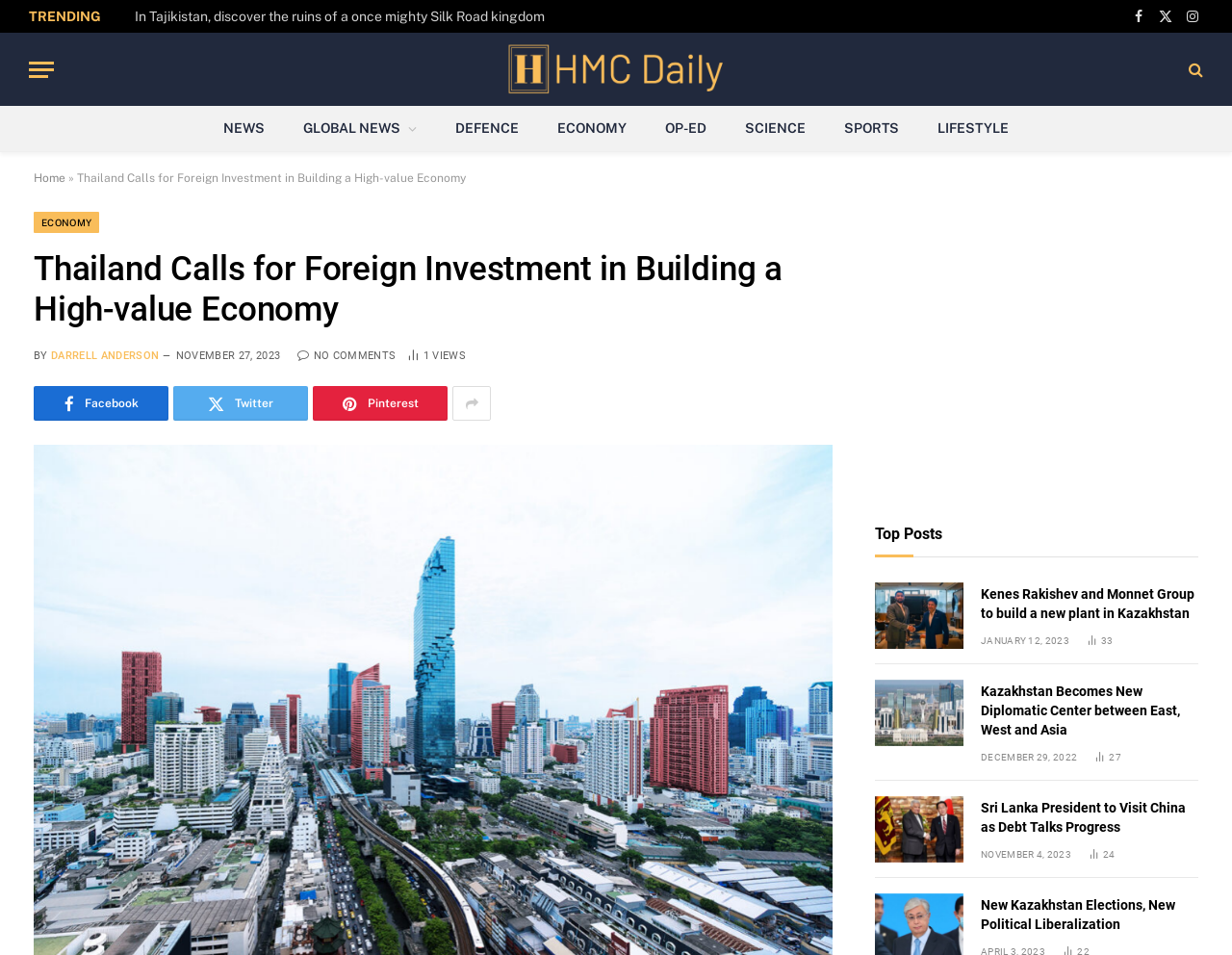Summarize the webpage with intricate details.

The webpage is about HMC Daily, a news website. At the top, there is a menu button and a search icon on the left, followed by a "TRENDING" label. On the right, there are social media links to Facebook, Twitter, and Instagram. Below the menu button, there is a logo of HMC Daily with a link to the homepage.

The main content of the webpage is an article titled "Thailand Calls for Foreign Investment in Building a High-value Economy". The article has a heading, followed by the author's name, "DARRELL ANDERSON", and the publication date, "NOVEMBER 27, 2023". There are also links to share the article on Facebook, Twitter, and Pinterest.

Below the article, there are links to other news categories, including NEWS, GLOBAL NEWS, DEFENCE, ECONOMY, OP-ED, SCIENCE, SPORTS, and LIFESTYLE. On the right side, there is a section titled "Top Posts" with three articles, each with a heading, a link to the article, and the publication date. The articles are about Kenes Rakishev and Monnet Group building a new plant in Kazakhstan, Kazakhstan becoming a new diplomatic center, and Sri Lanka's president visiting China for debt talks.

Overall, the webpage has a clean layout with clear headings and concise text, making it easy to navigate and read.